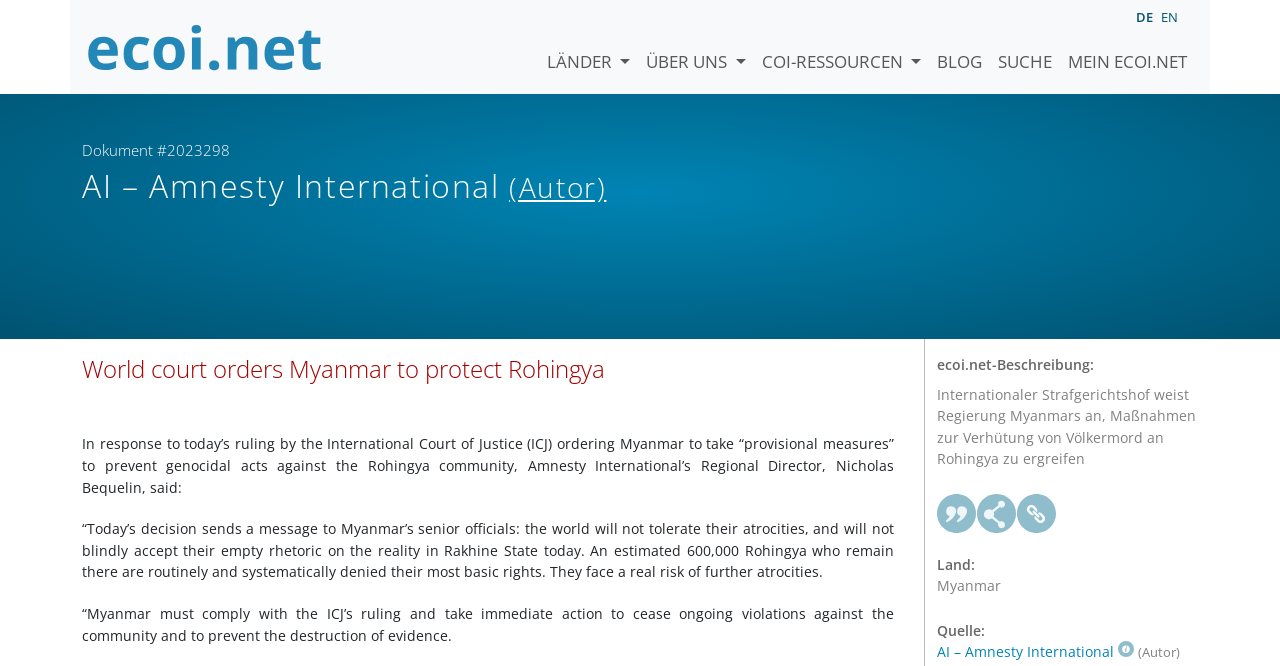Extract the bounding box coordinates for the described element: "AI – Amnesty International". The coordinates should be represented as four float numbers between 0 and 1: [left, top, right, bottom].

[0.732, 0.965, 0.886, 0.993]